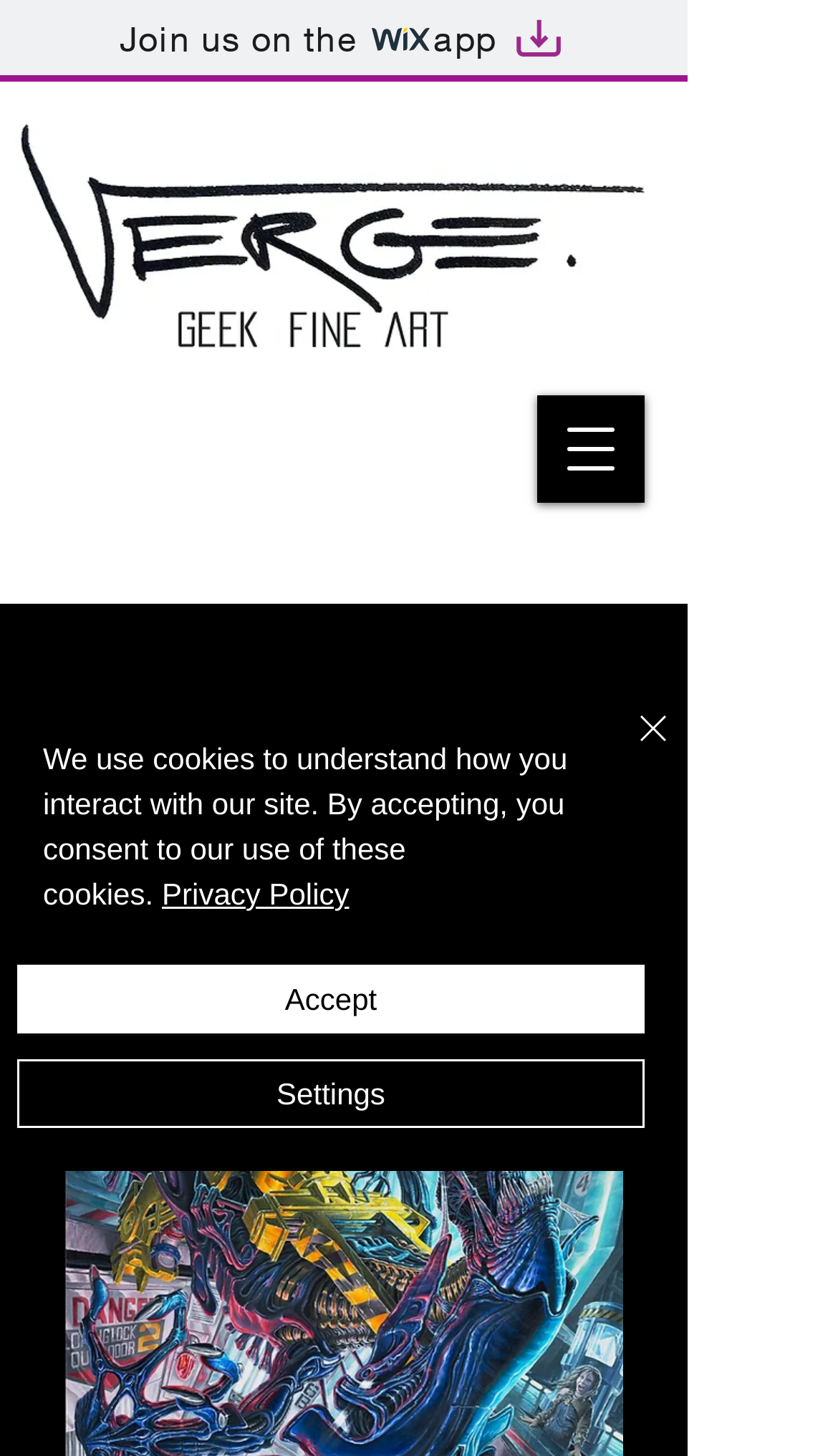Please determine the bounding box coordinates of the section I need to click to accomplish this instruction: "click the first link".

None